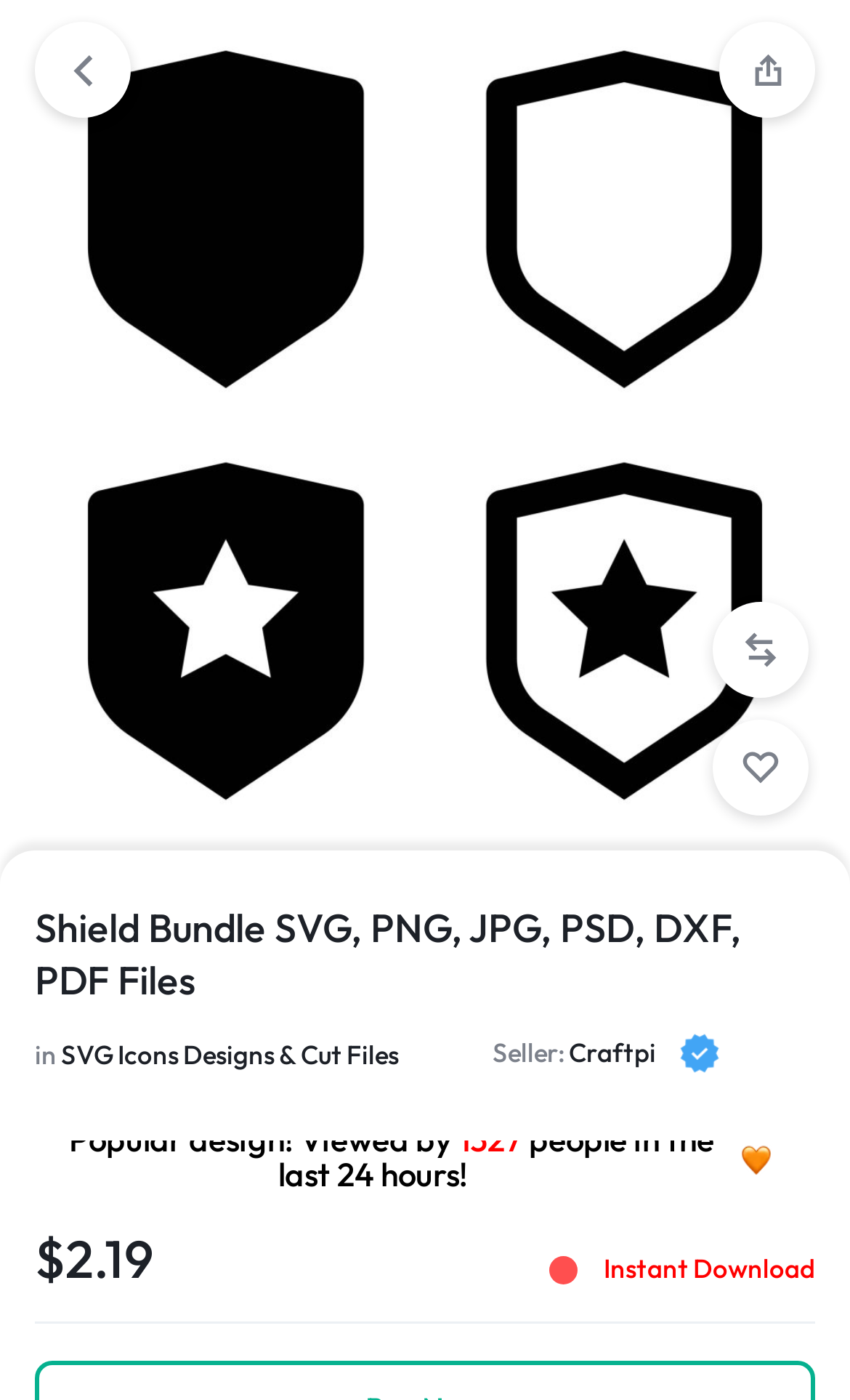Respond to the following question using a concise word or phrase: 
How many people viewed this design in the last 24 hours?

1327